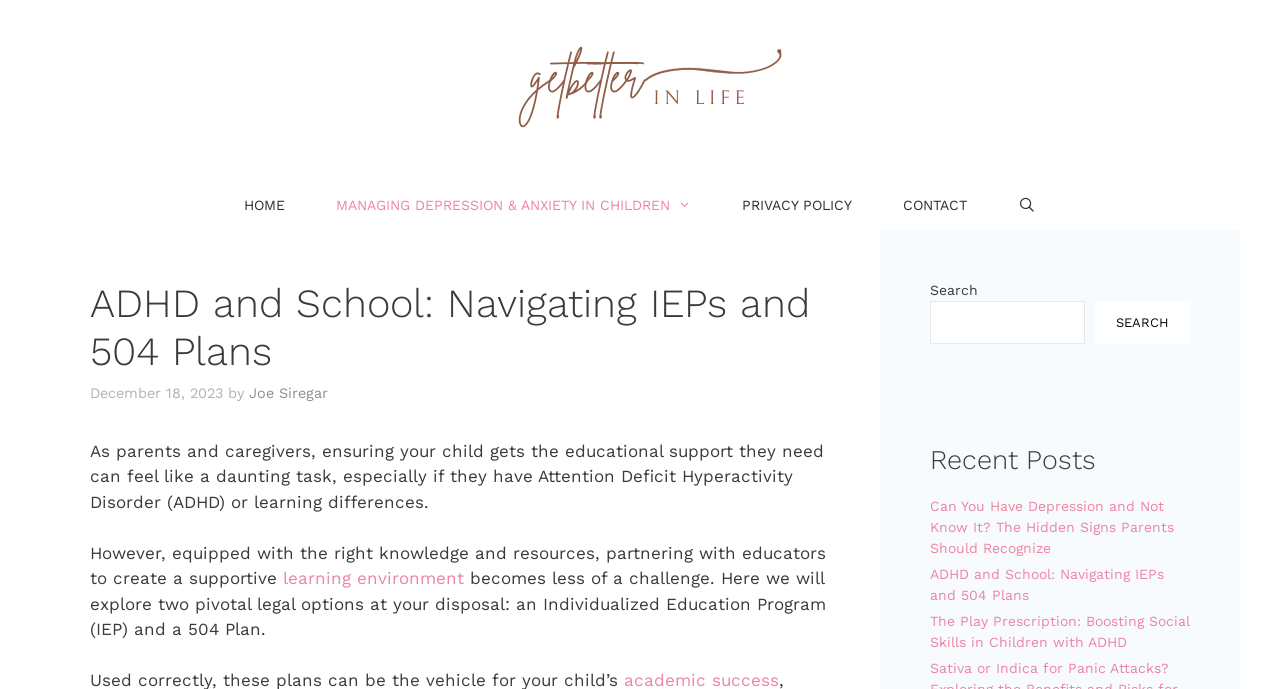Pinpoint the bounding box coordinates of the clickable area needed to execute the instruction: "Explore 'Employment'". The coordinates should be specified as four float numbers between 0 and 1, i.e., [left, top, right, bottom].

None